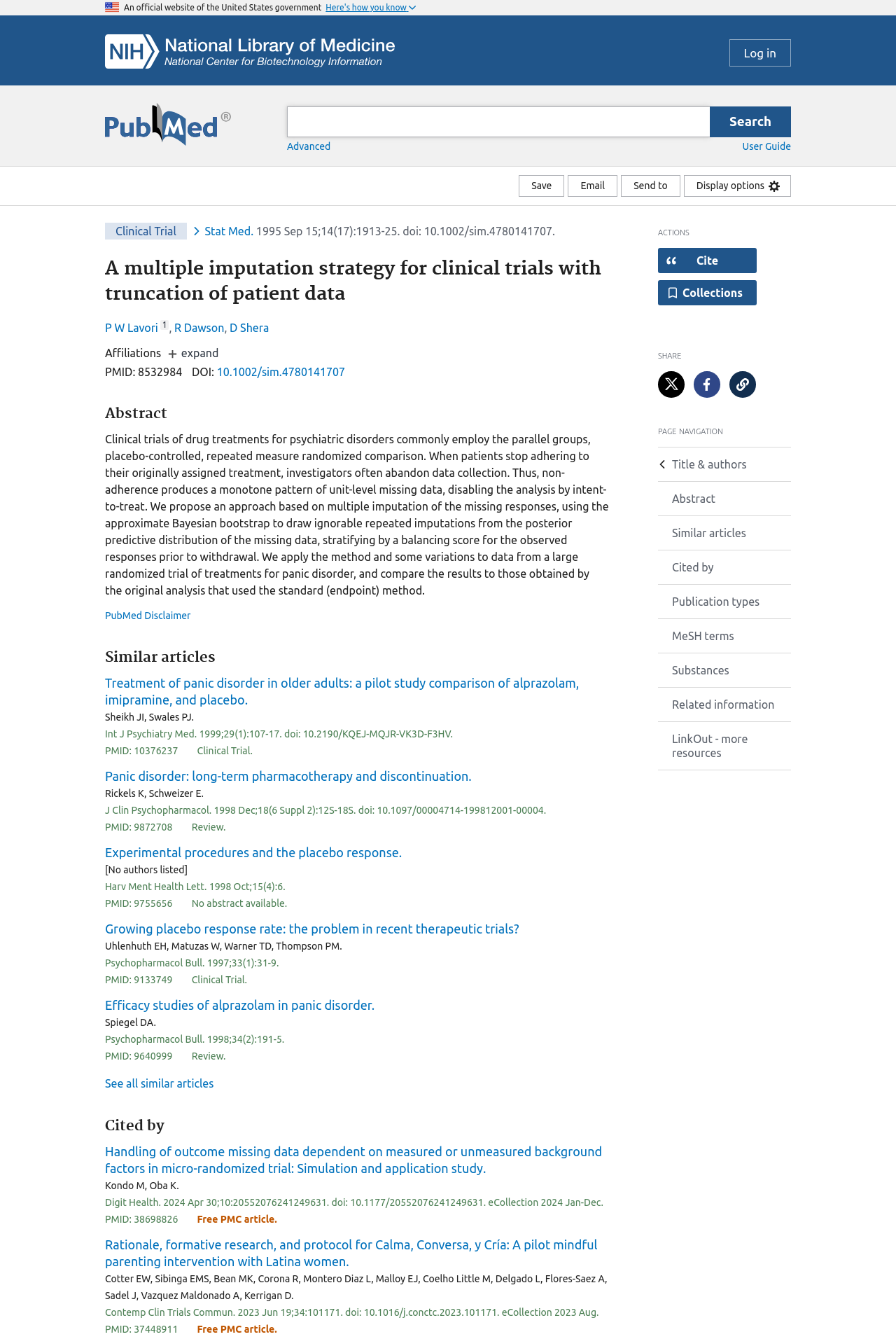Describe every aspect of the webpage in a detailed manner.

This webpage appears to be a scientific article from PubMed, a database of biomedical literature. At the top of the page, there is a header section with a U.S. flag icon, a search bar, and a login button. Below the header, there is a navigation menu with links to various sections of the article, including the abstract, similar articles, and a user guide.

The main content of the page is divided into several sections. The first section displays the article's title, "A multiple imputation strategy for clinical trials with truncation of patient data," and its authors, along with their affiliations. There is also a button to expand the author list.

The next section displays the article's abstract, which summarizes the research methodology and findings. The abstract is followed by a section with links to similar articles, including their titles, authors, and publication information.

Throughout the page, there are various buttons and links that allow users to perform actions such as saving the article, emailing it, and sharing it on social media. There are also links to navigate to different sections of the article, including the title and authors, abstract, and similar articles.

At the bottom of the page, there is a disclaimer from PubMed and a link to more information about the database. Overall, the webpage is densely packed with information and features, but is organized in a way that makes it easy to navigate and find specific content.